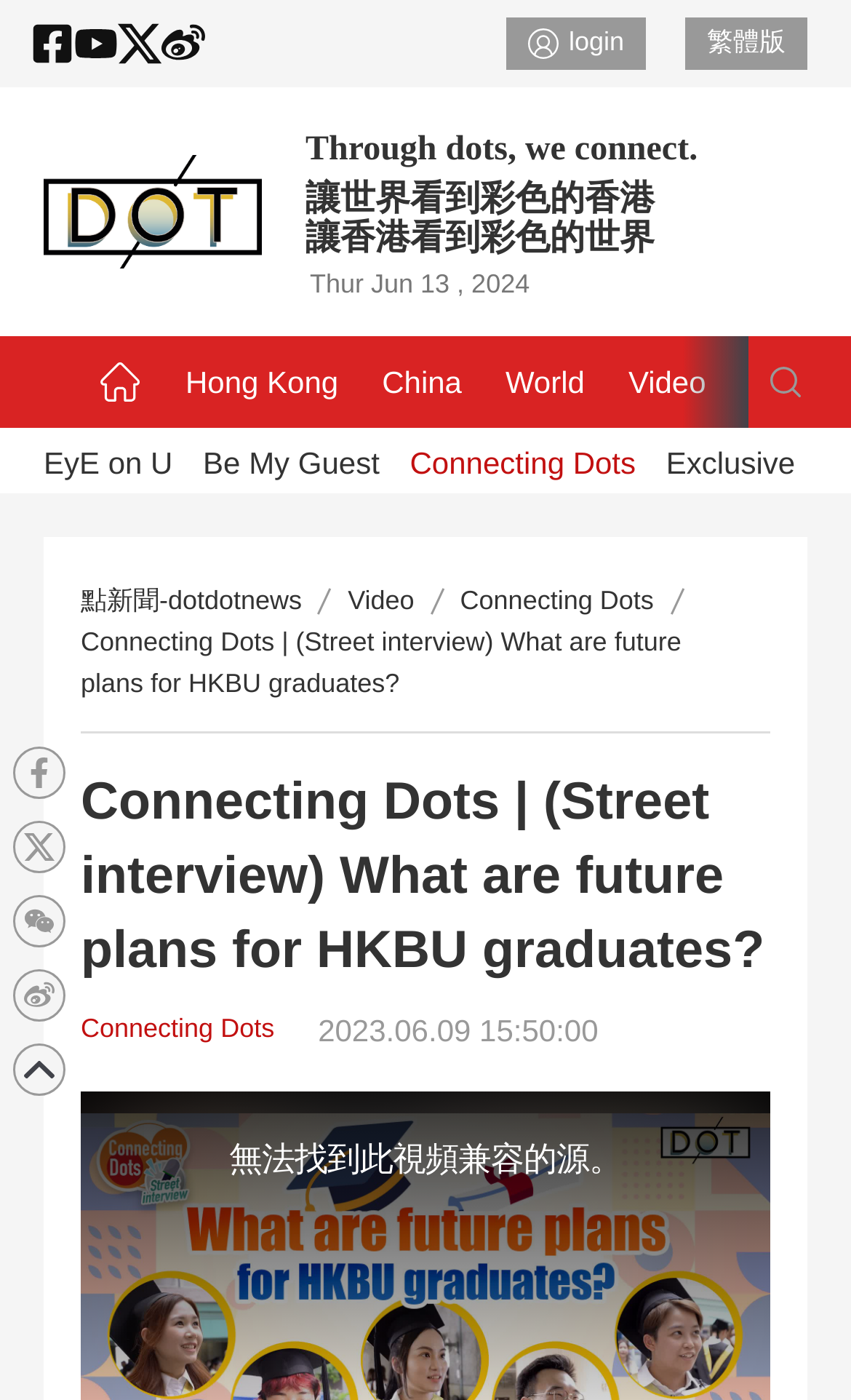Provide the bounding box for the UI element matching this description: "Connecting Dots".

[0.095, 0.725, 0.322, 0.747]